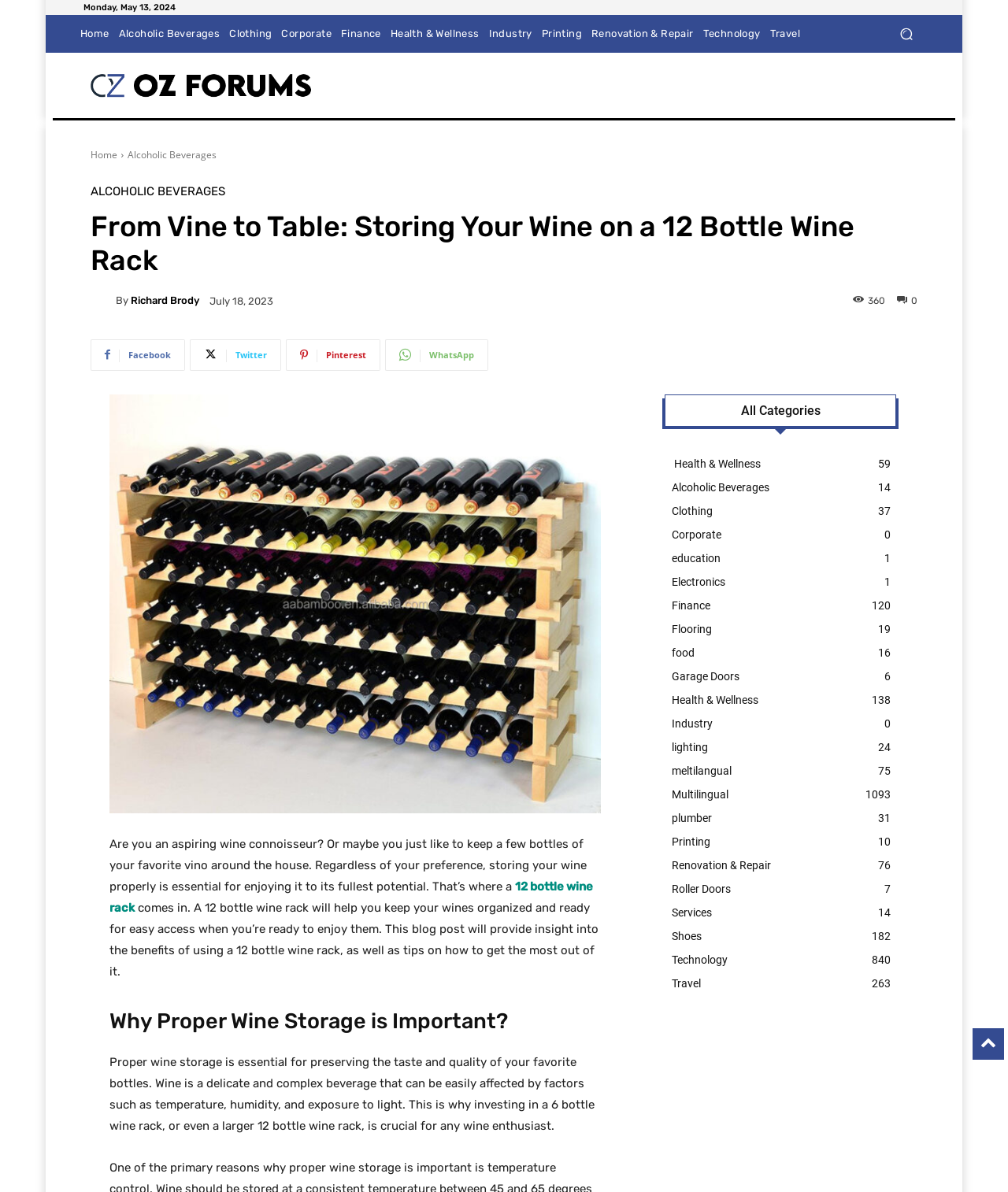Answer in one word or a short phrase: 
What is the benefit of using a 12 bottle wine rack?

Keep wines organized and ready